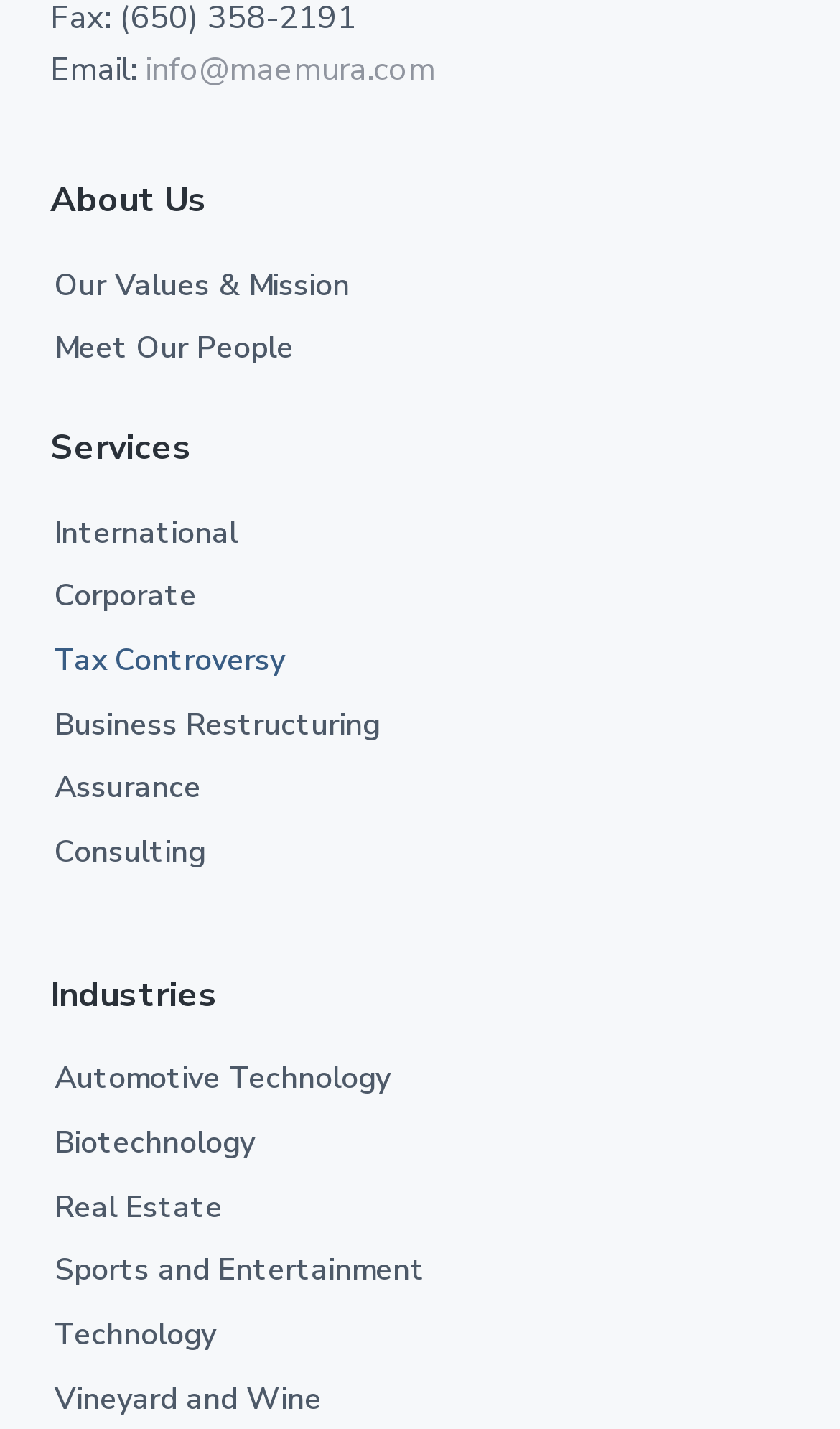Locate the coordinates of the bounding box for the clickable region that fulfills this instruction: "Order the DVD".

None